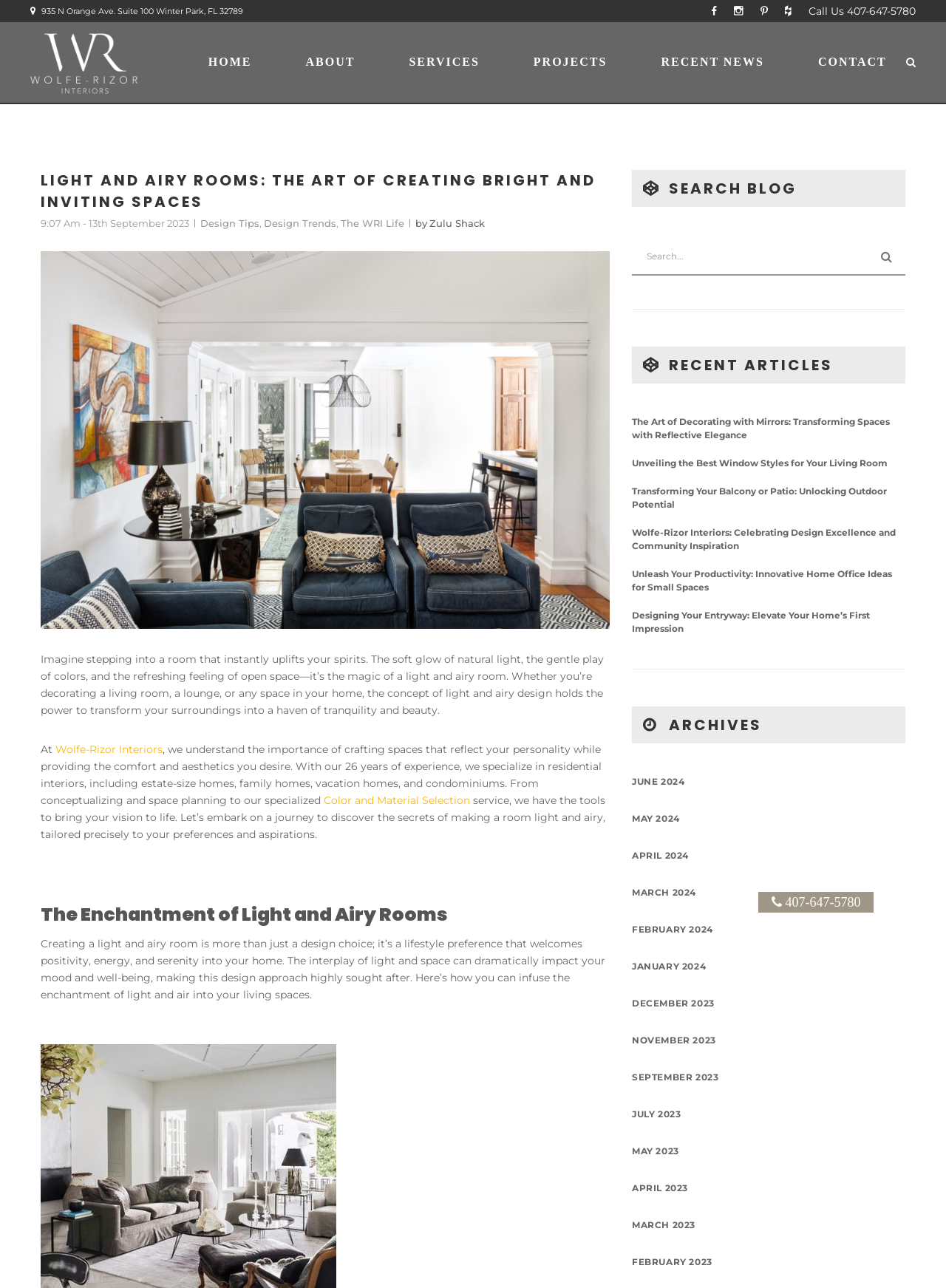Find the bounding box coordinates for the area that must be clicked to perform this action: "Click the 'HOME' link".

[0.22, 0.028, 0.266, 0.069]